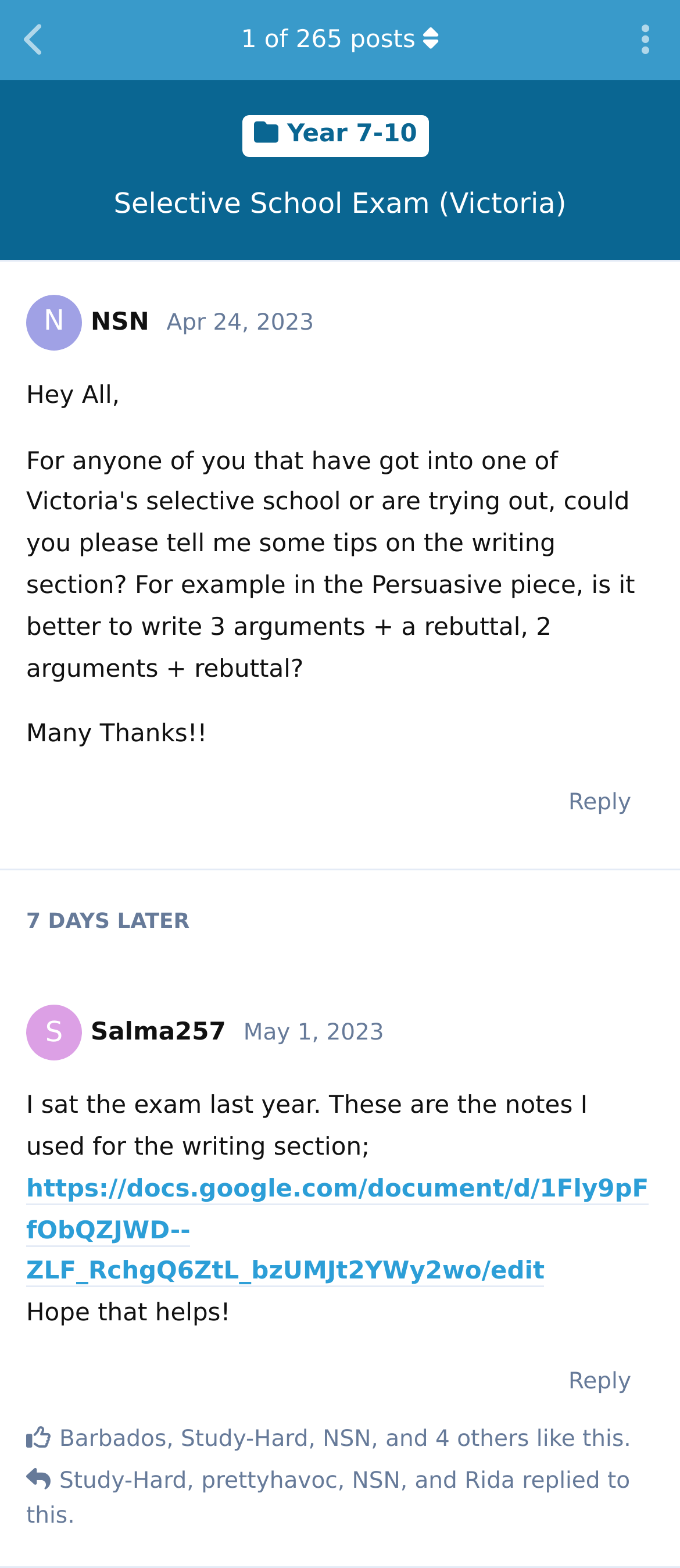How many people liked the last post?
Please respond to the question with a detailed and thorough explanation.

The number of people who liked the last post can be inferred from the text 'Study-Hard, prettyhavoc, NSN, Rida, and 3 others like this' which is a child element of the StaticText element with the bounding box coordinates [0.038, 0.937, 0.927, 0.975].